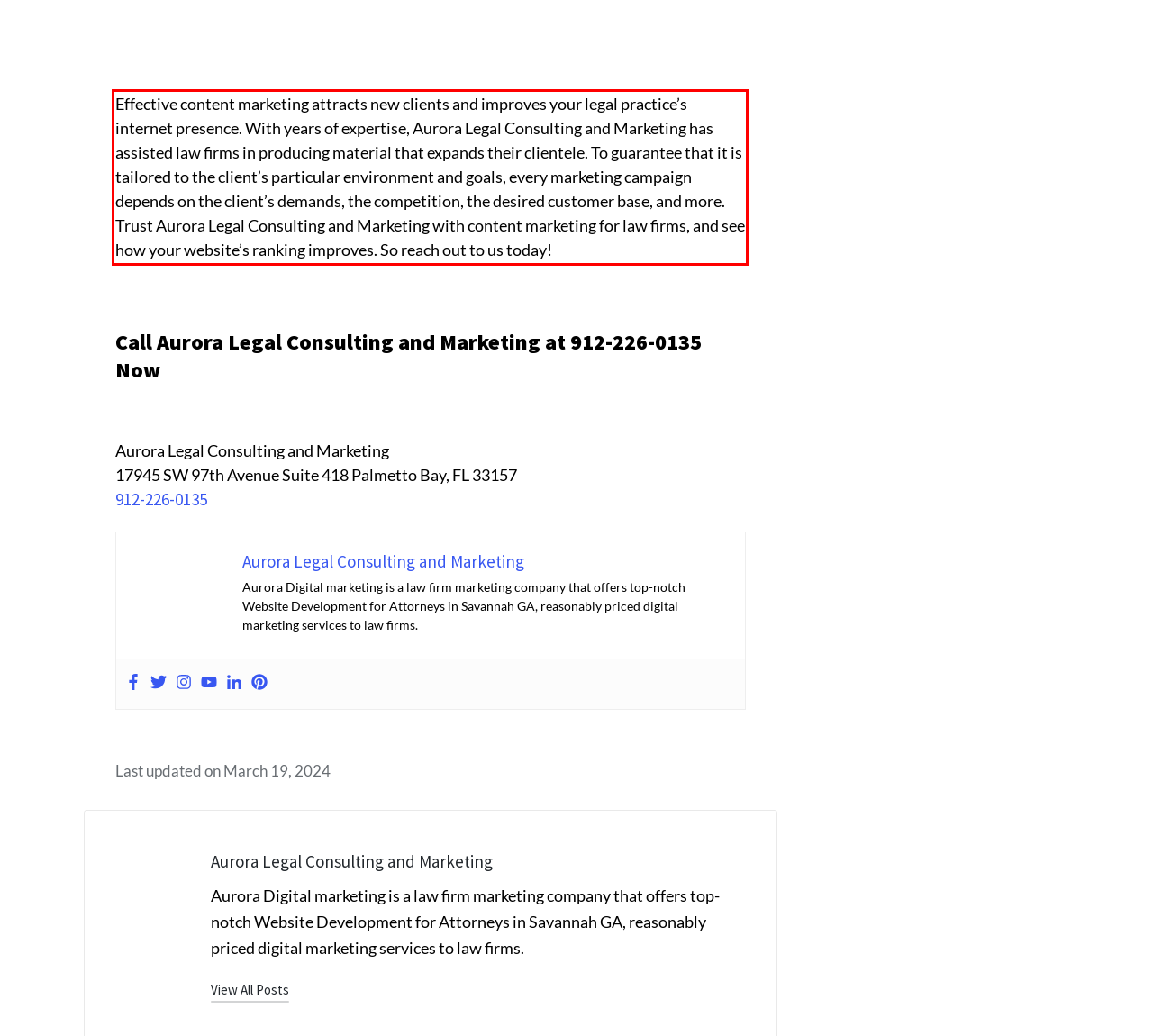You are provided with a screenshot of a webpage featuring a red rectangle bounding box. Extract the text content within this red bounding box using OCR.

Effective content marketing attracts new clients and improves your legal practice’s internet presence. With years of expertise, Aurora Legal Consulting and Marketing has assisted law firms in producing material that expands their clientele. To guarantee that it is tailored to the client’s particular environment and goals, every marketing campaign depends on the client’s demands, the competition, the desired customer base, and more. Trust Aurora Legal Consulting and Marketing with content marketing for law firms, and see how your website’s ranking improves. So reach out to us today!